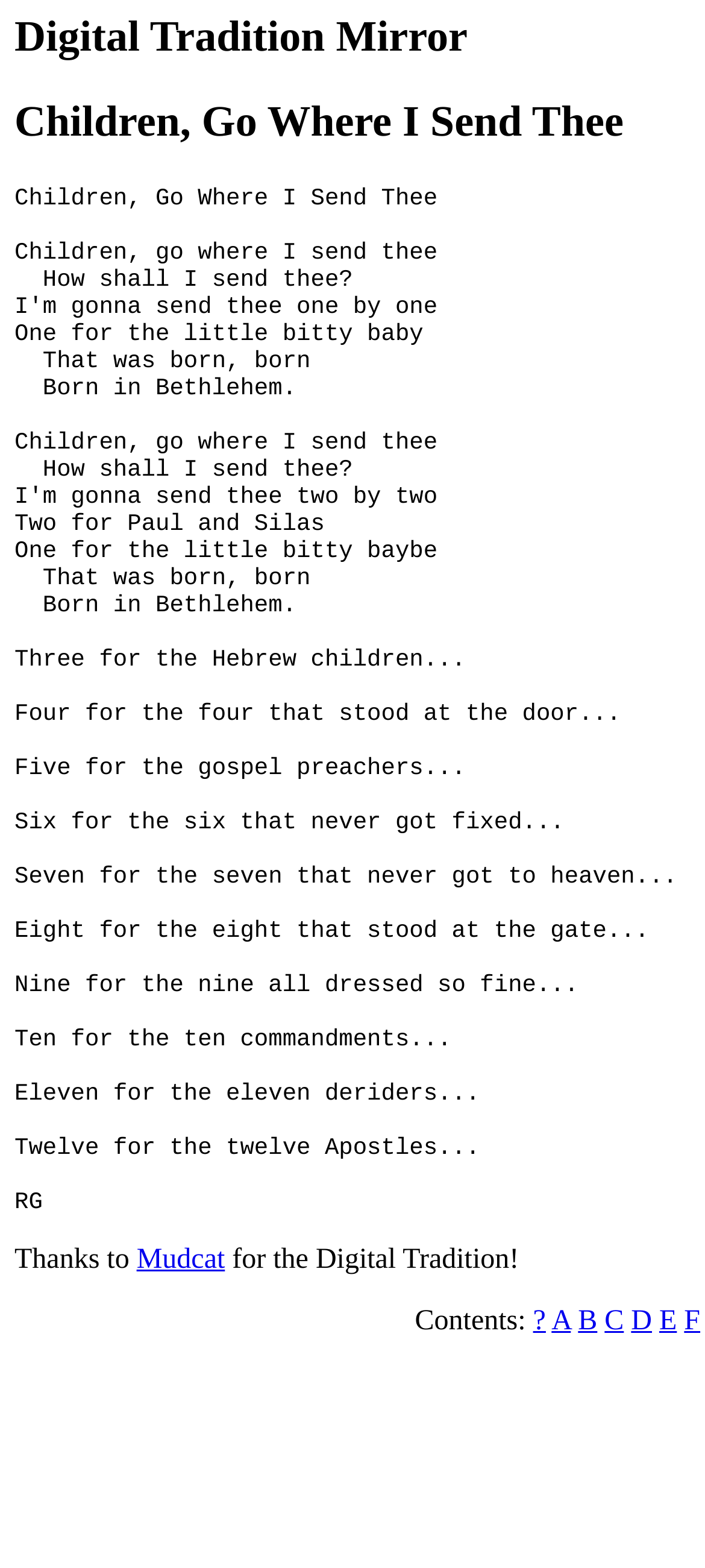Find the bounding box coordinates for the area that should be clicked to accomplish the instruction: "go to page ?".

[0.756, 0.833, 0.774, 0.852]